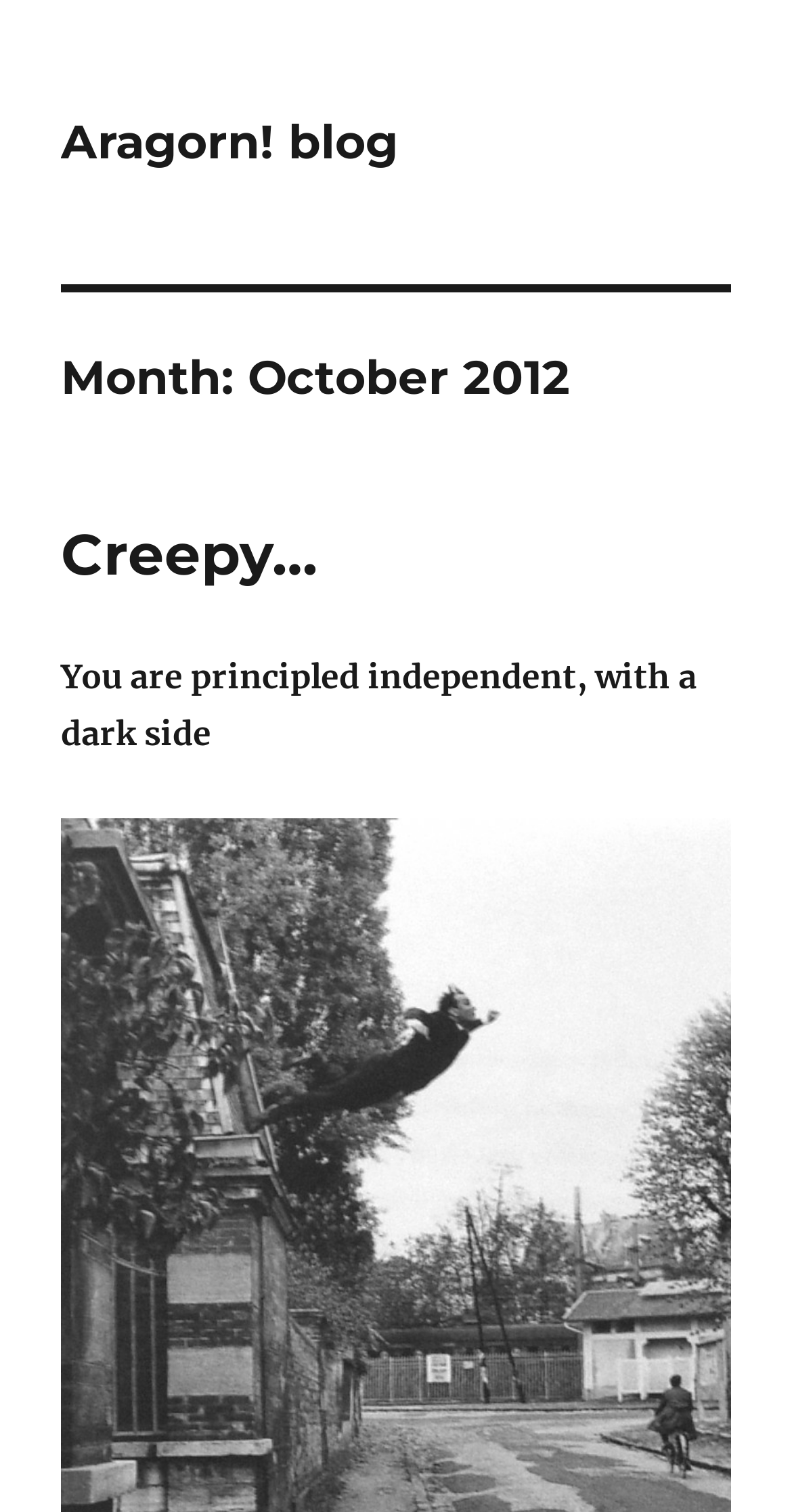Is the blog post title a link?
Answer the question with detailed information derived from the image.

I determined the answer by looking at the structure of the webpage, which shows that the heading element with the text 'Creepy…' contains a link element with the same text. This suggests that the blog post title is a link.